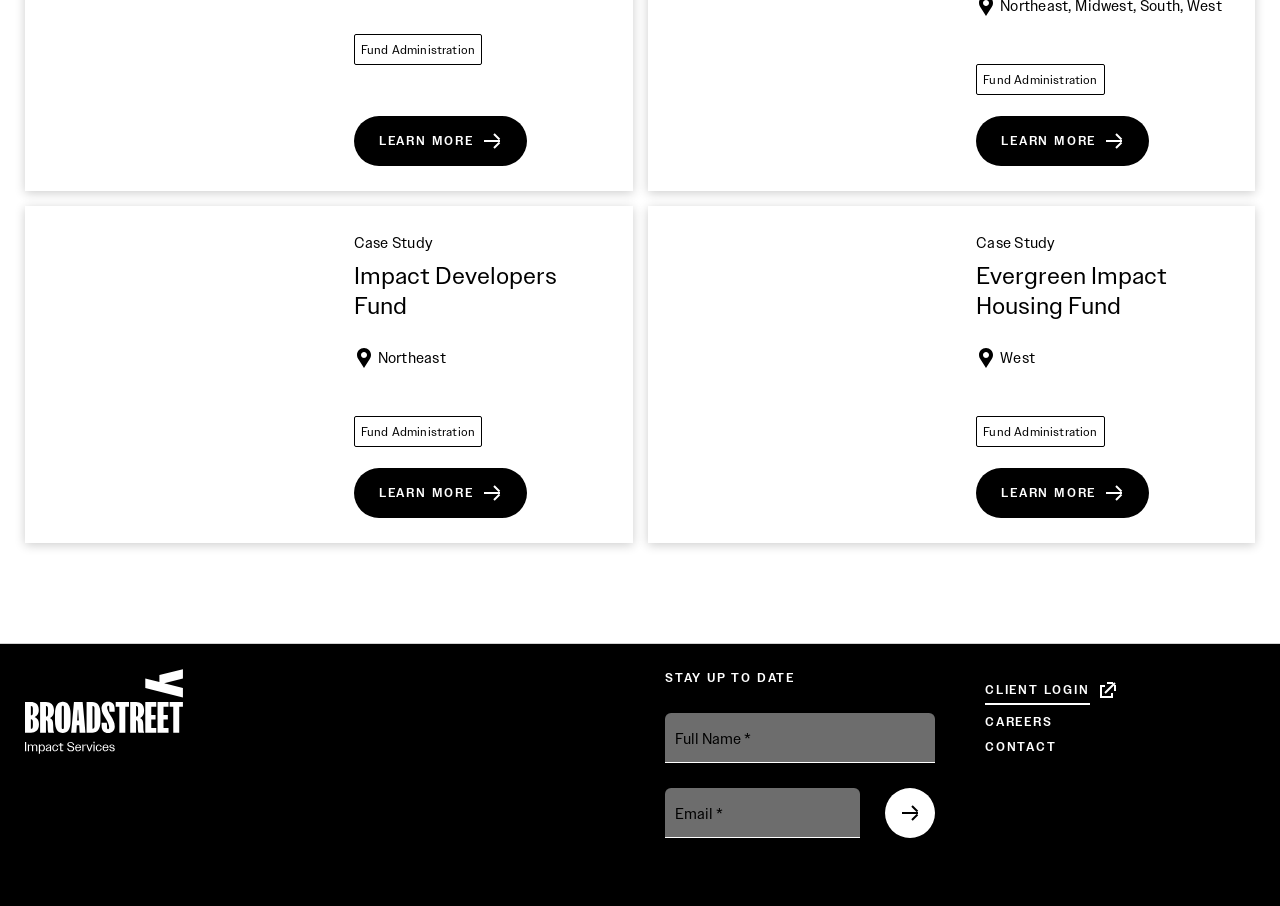How many links are there in the top section?
Based on the screenshot, provide a one-word or short-phrase response.

4